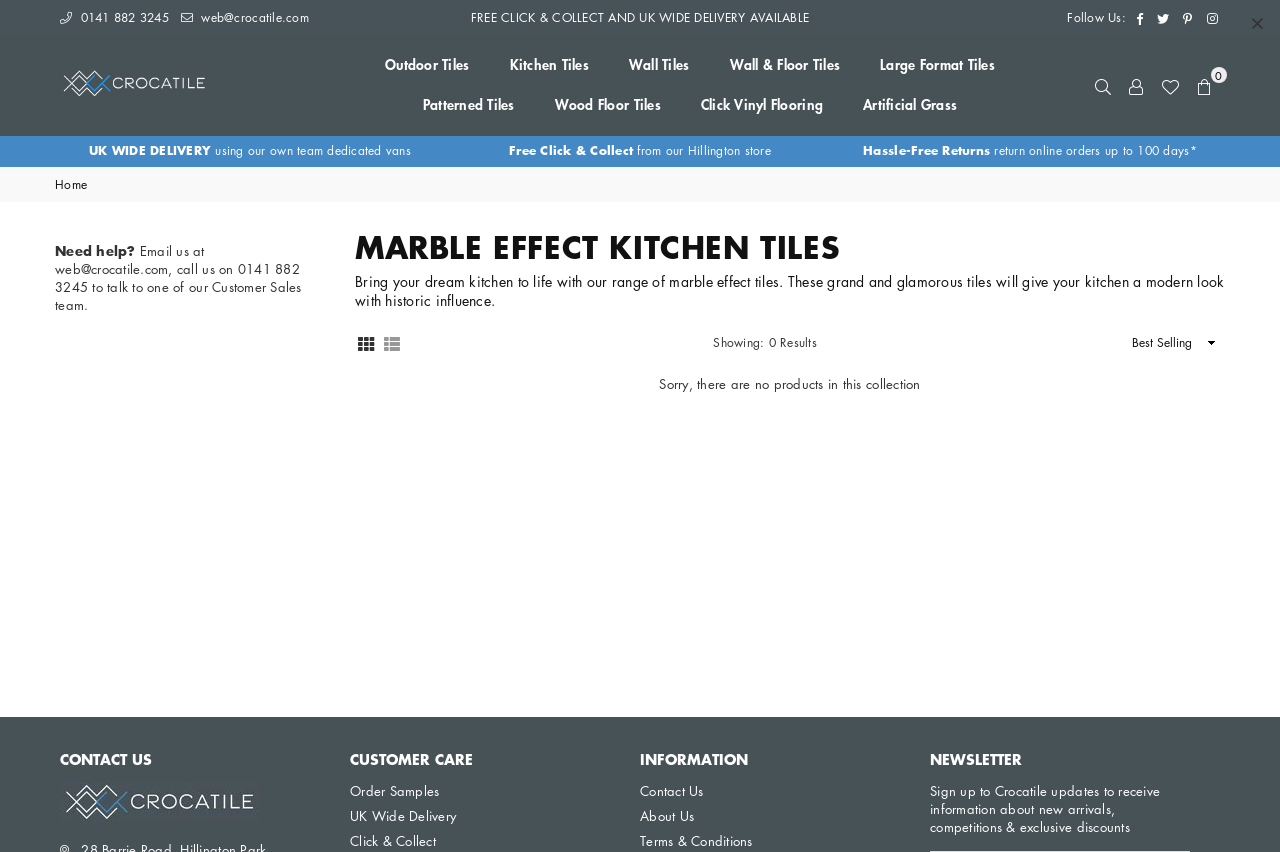What is the current number of results shown on the webpage?
Provide a detailed and extensive answer to the question.

The current number of results shown on the webpage can be found in the 'Showing: 0 Results' text at the top of the product listing section.